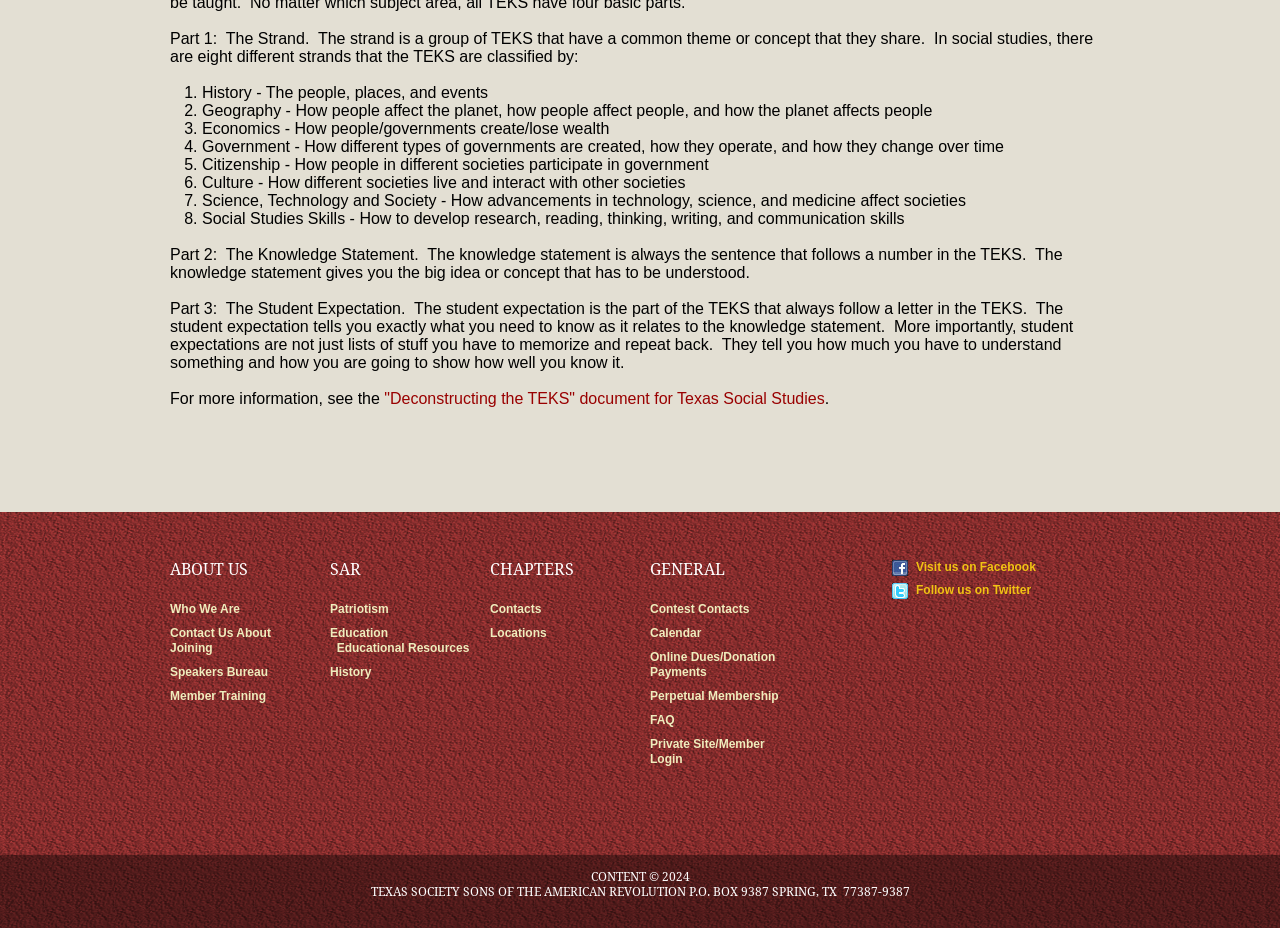Based on the element description Member Training, identify the bounding box coordinates for the UI element. The coordinates should be in the format (top-left x, top-left y, bottom-right x, bottom-right y) and within the 0 to 1 range.

[0.133, 0.742, 0.208, 0.758]